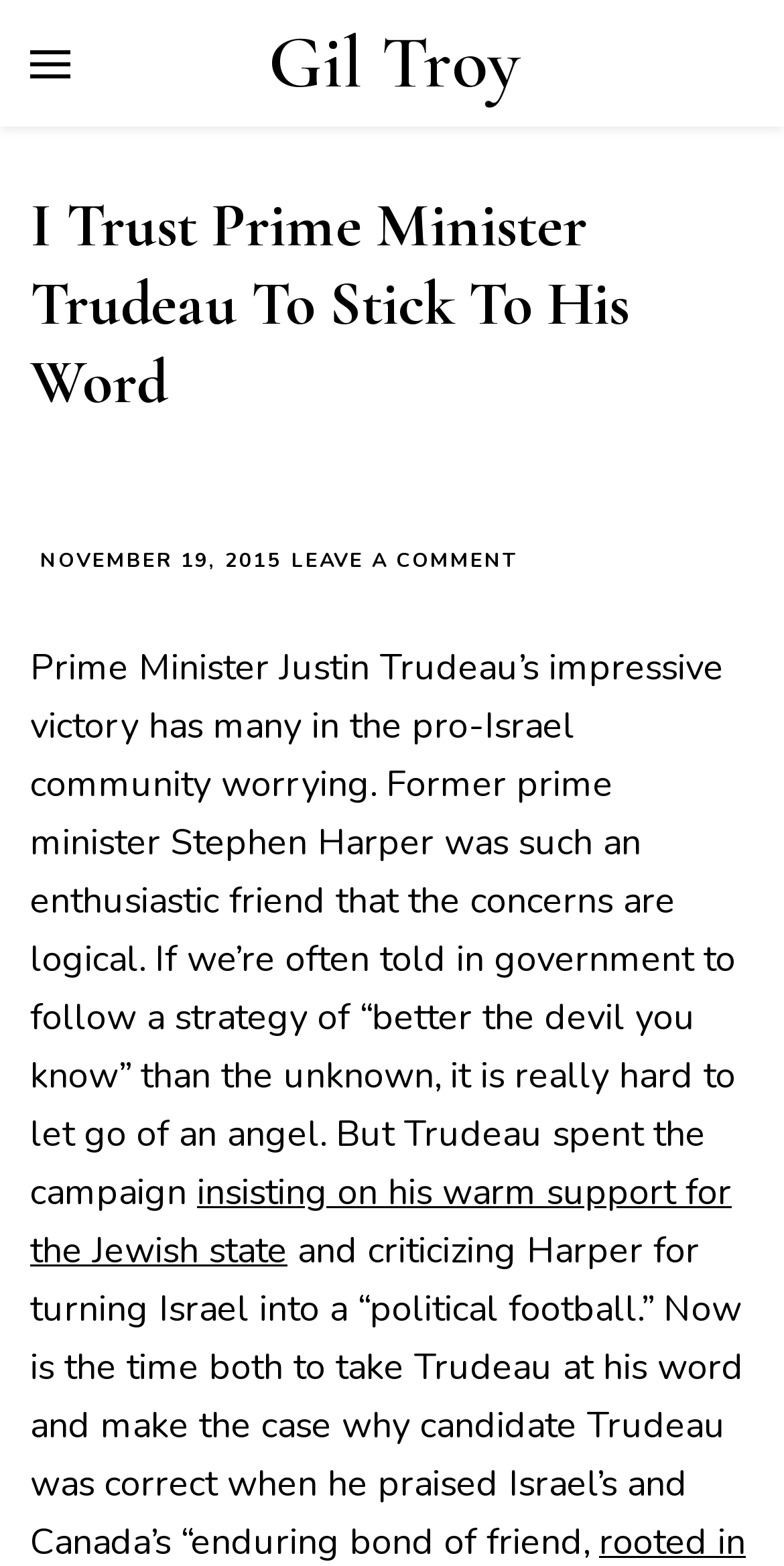What did Trudeau insist on during the campaign?
Please respond to the question with as much detail as possible.

What Trudeau insisted on during the campaign can be determined by looking at the link element with the text 'insisting on his warm support for the Jewish state' which is located in the middle of the webpage, indicating that Trudeau insisted on his warm support for the Jewish state during the campaign.